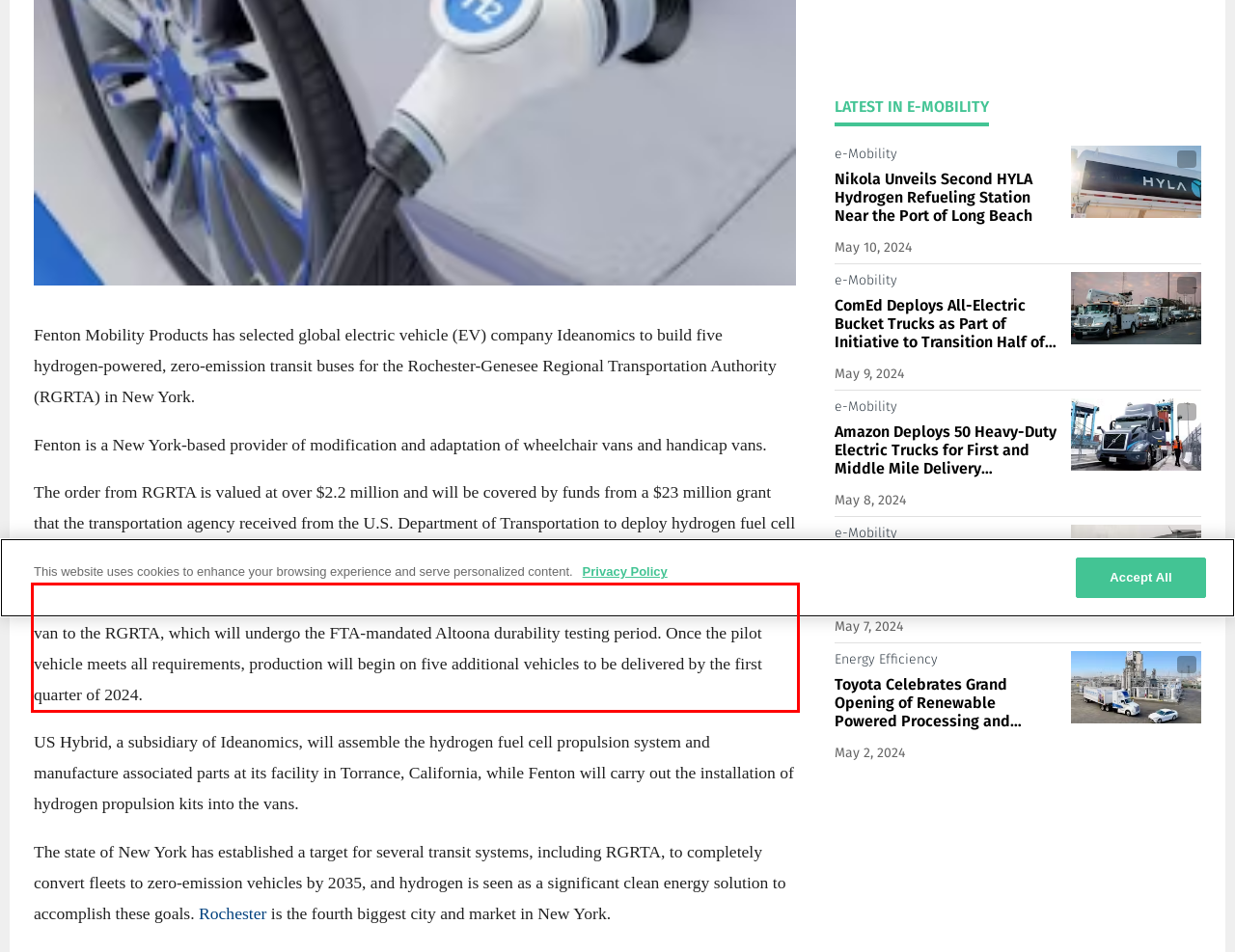Look at the screenshot of the webpage, locate the red rectangle bounding box, and generate the text content that it contains.

Under the partnership, Fenton will provide a pilot hydrogen fuel cell battery electric-powered high-headroom van to the RGRTA, which will undergo the FTA-mandated Altoona durability testing period. Once the pilot vehicle meets all requirements, production will begin on five additional vehicles to be delivered by the first quarter of 2024.